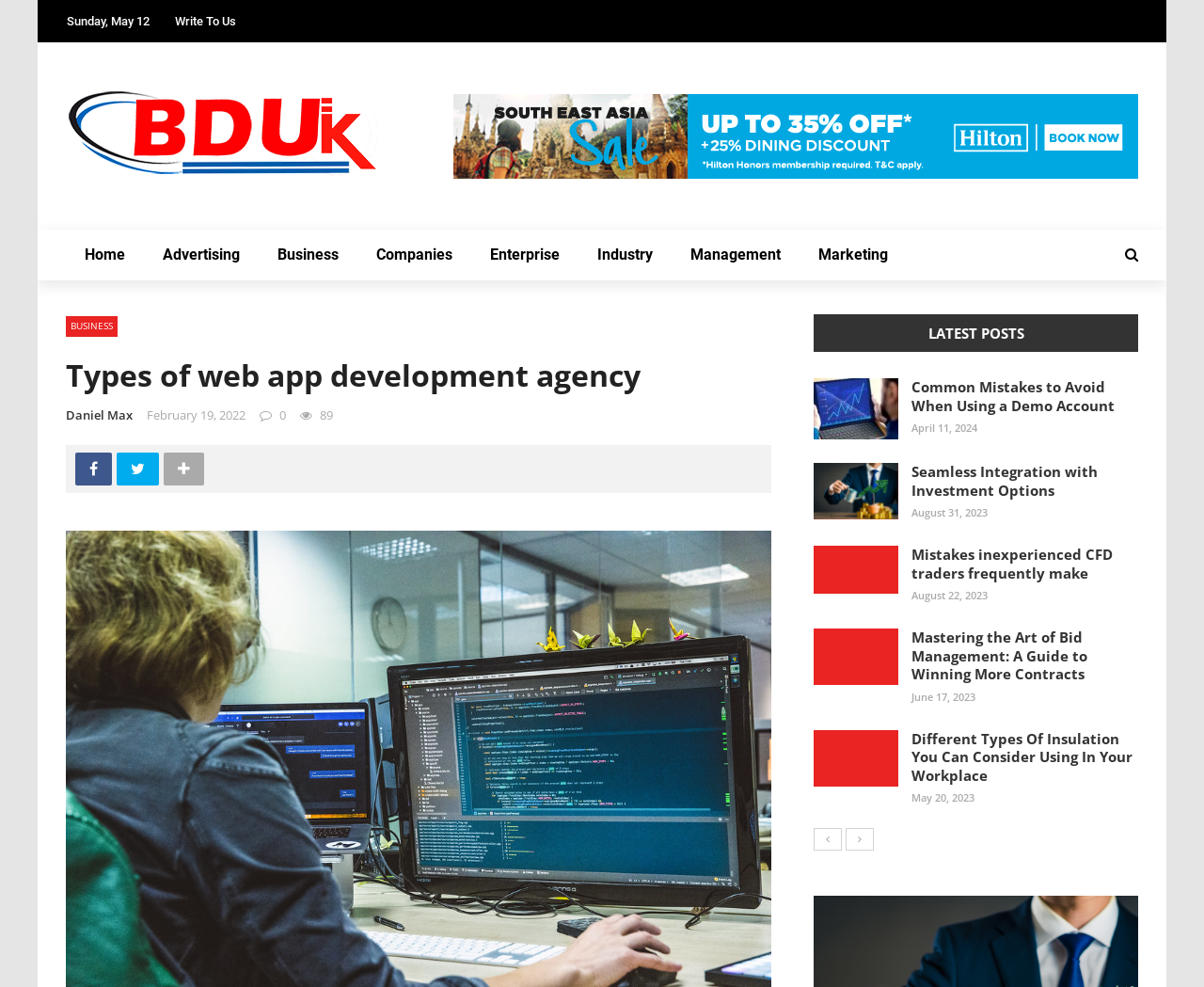Could you indicate the bounding box coordinates of the region to click in order to complete this instruction: "Check the 'LATEST POSTS' section".

[0.771, 0.318, 0.85, 0.357]